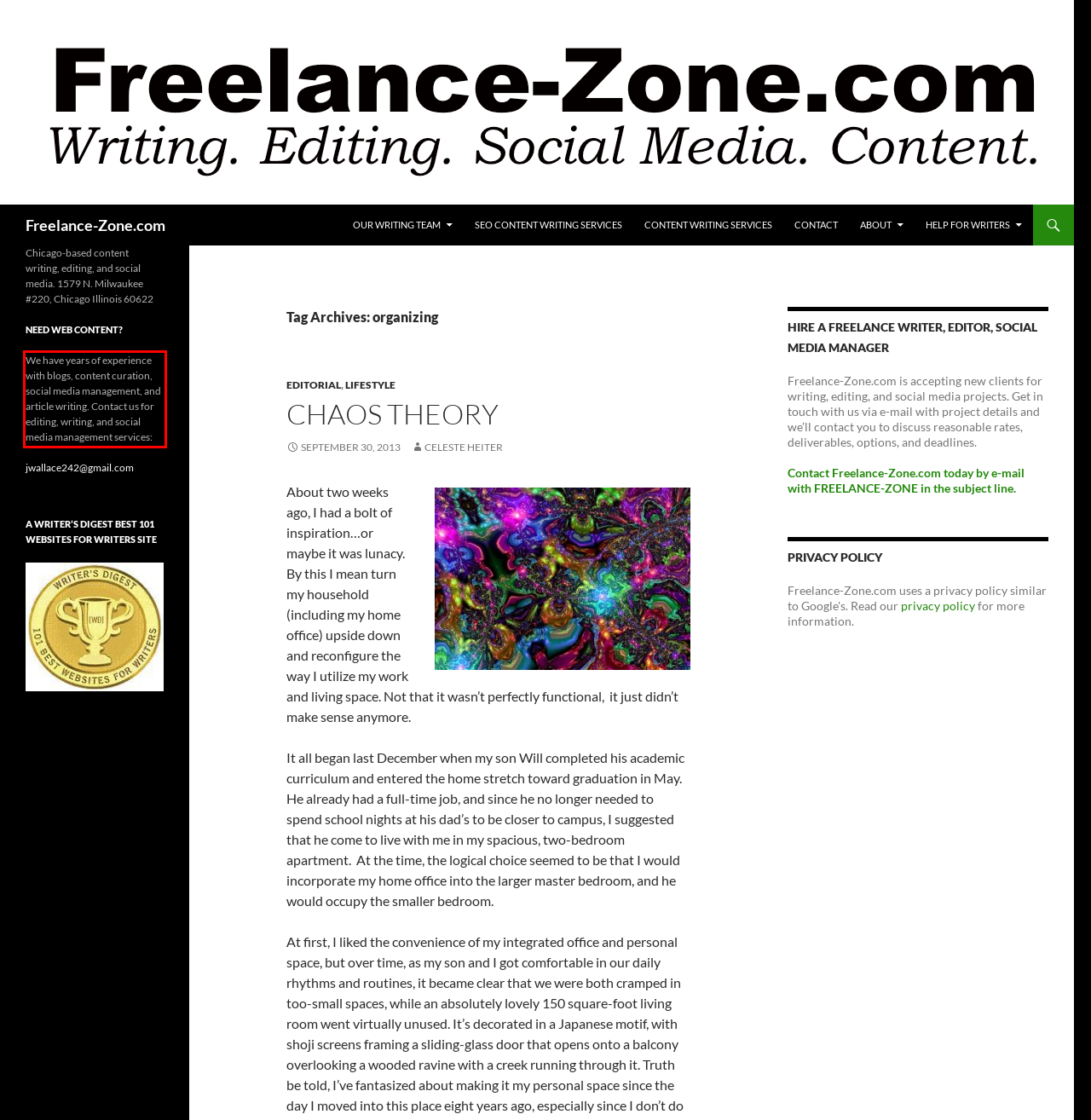The screenshot provided shows a webpage with a red bounding box. Apply OCR to the text within this red bounding box and provide the extracted content.

We have years of experience with blogs, content curation, social media management, and article writing. Contact us for editing, writing, and social media management services: